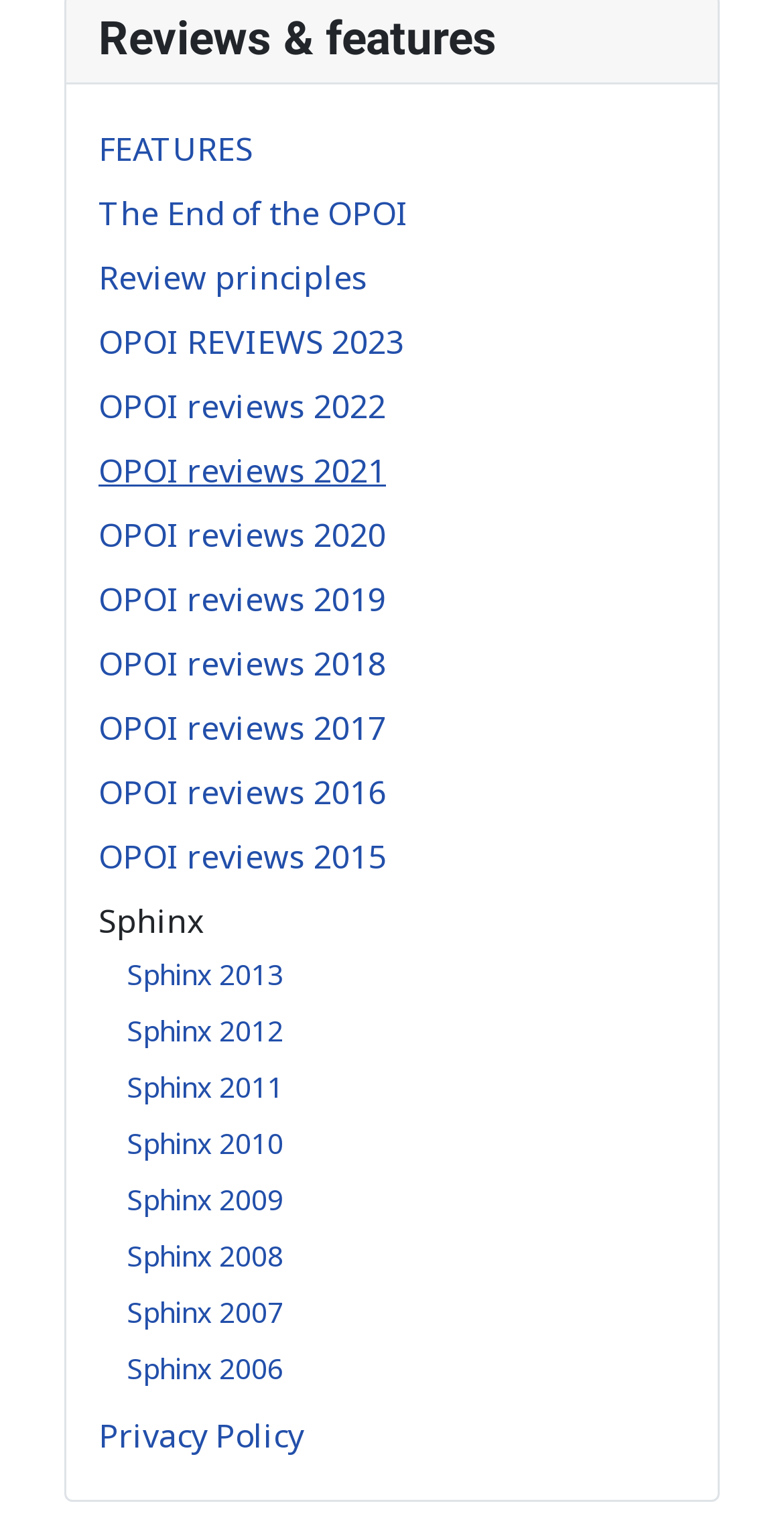Please determine the bounding box coordinates of the element to click in order to execute the following instruction: "Return to the top of the page". The coordinates should be four float numbers between 0 and 1, specified as [left, top, right, bottom].

[0.862, 0.924, 0.959, 0.979]